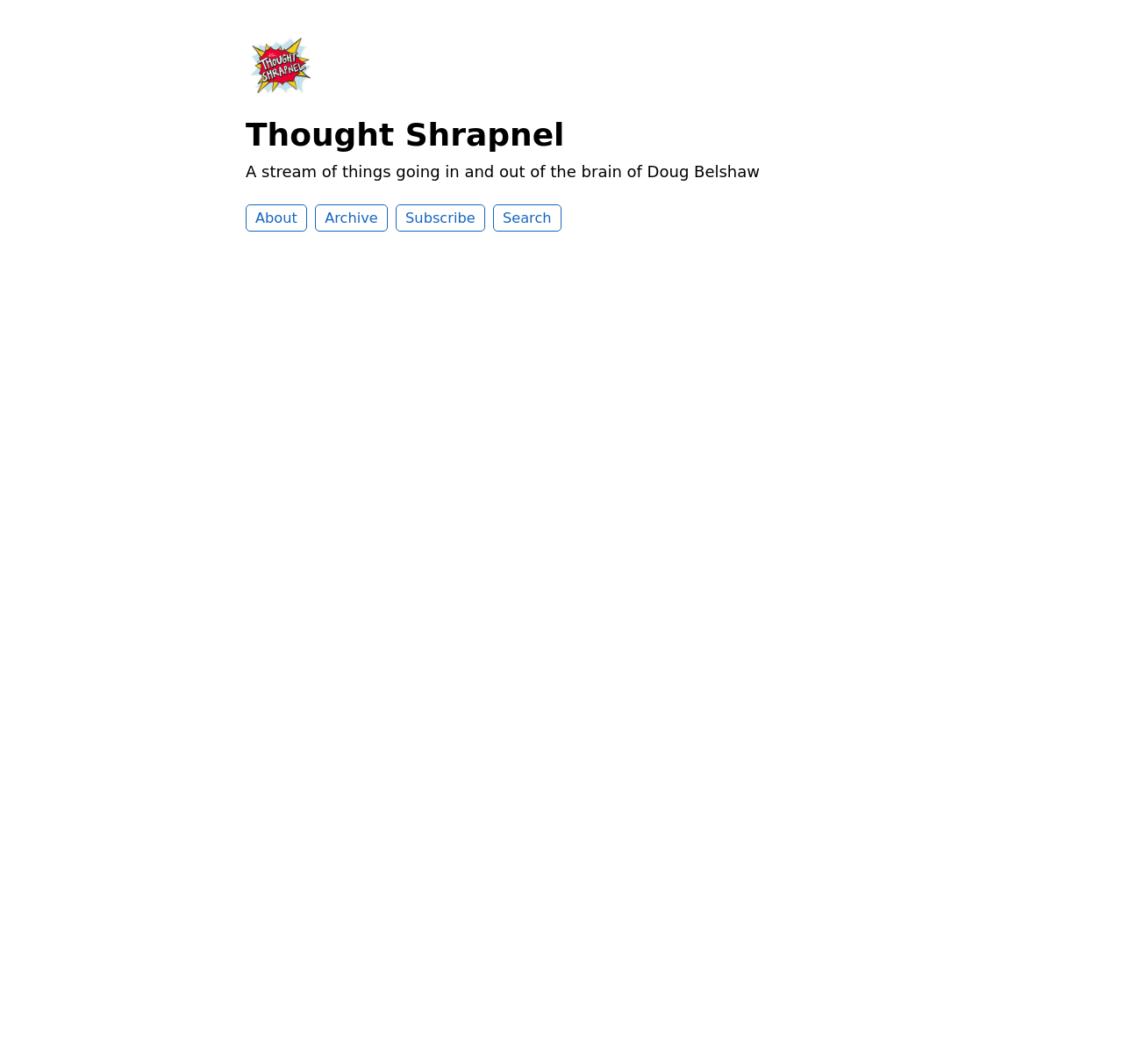How many links are there in the navigation menu?
Relying on the image, give a concise answer in one word or a brief phrase.

4